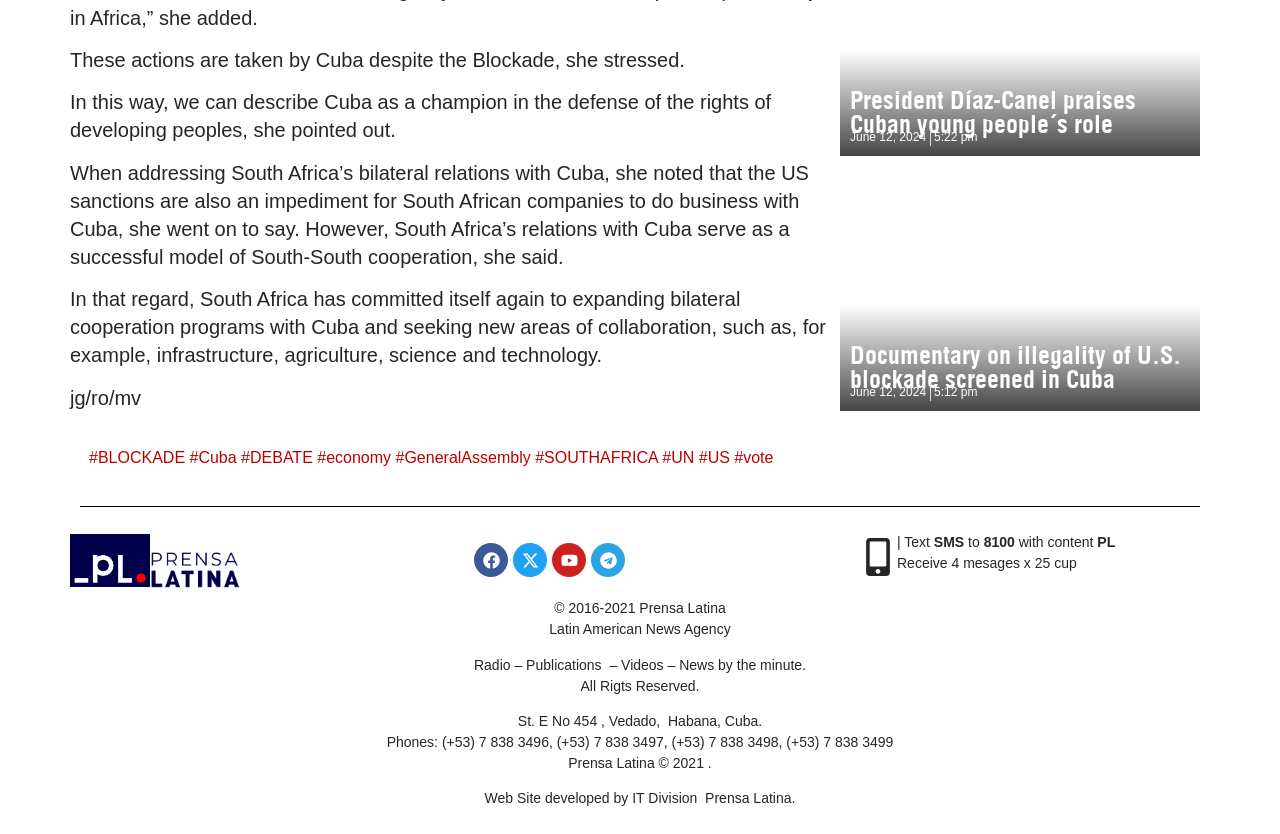What is the phone number of the news agency?
Please answer the question with a single word or phrase, referencing the image.

(+53) 7 838 3496